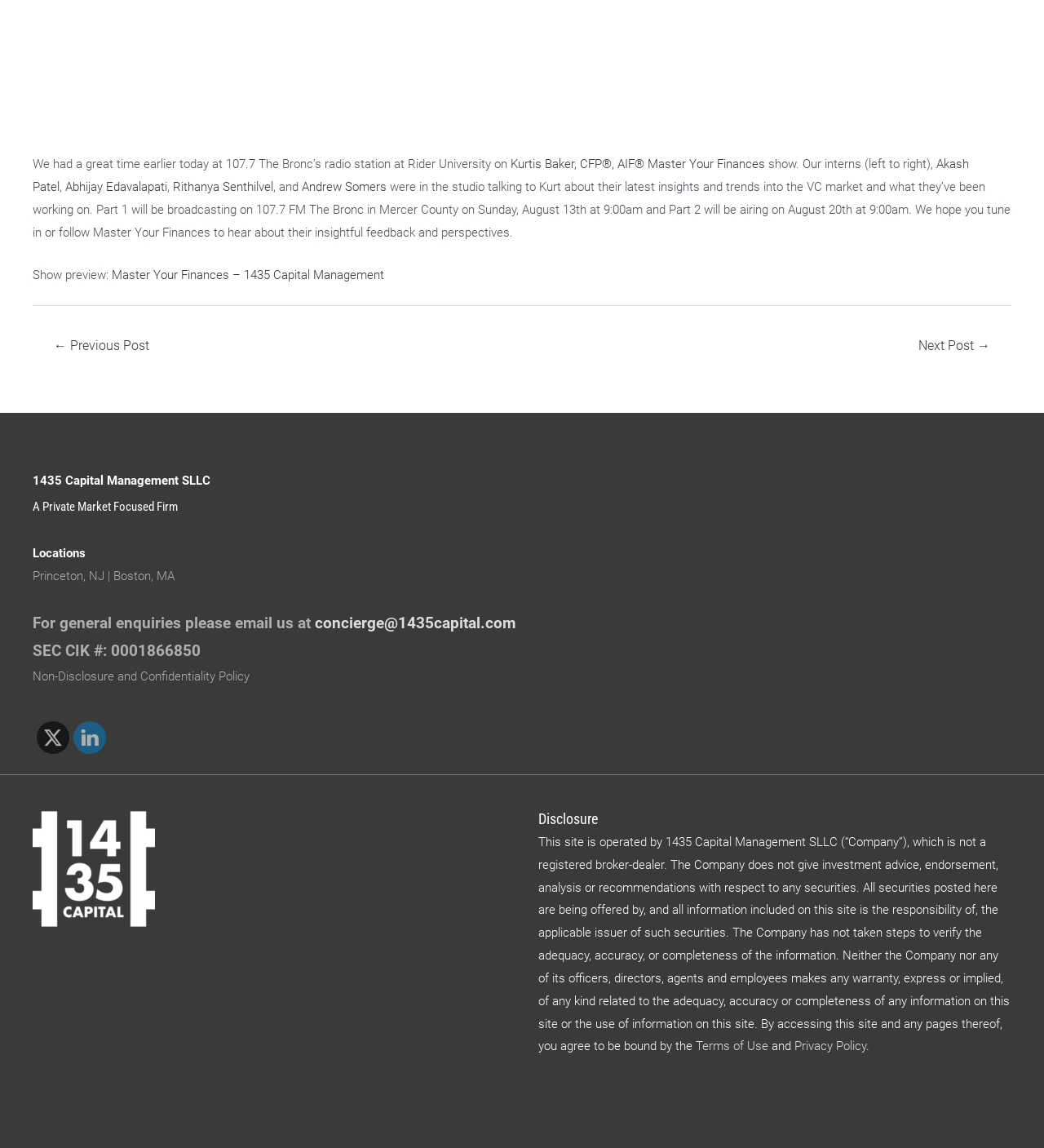Please locate the bounding box coordinates of the element that needs to be clicked to achieve the following instruction: "Go to Home". The coordinates should be four float numbers between 0 and 1, i.e., [left, top, right, bottom].

None